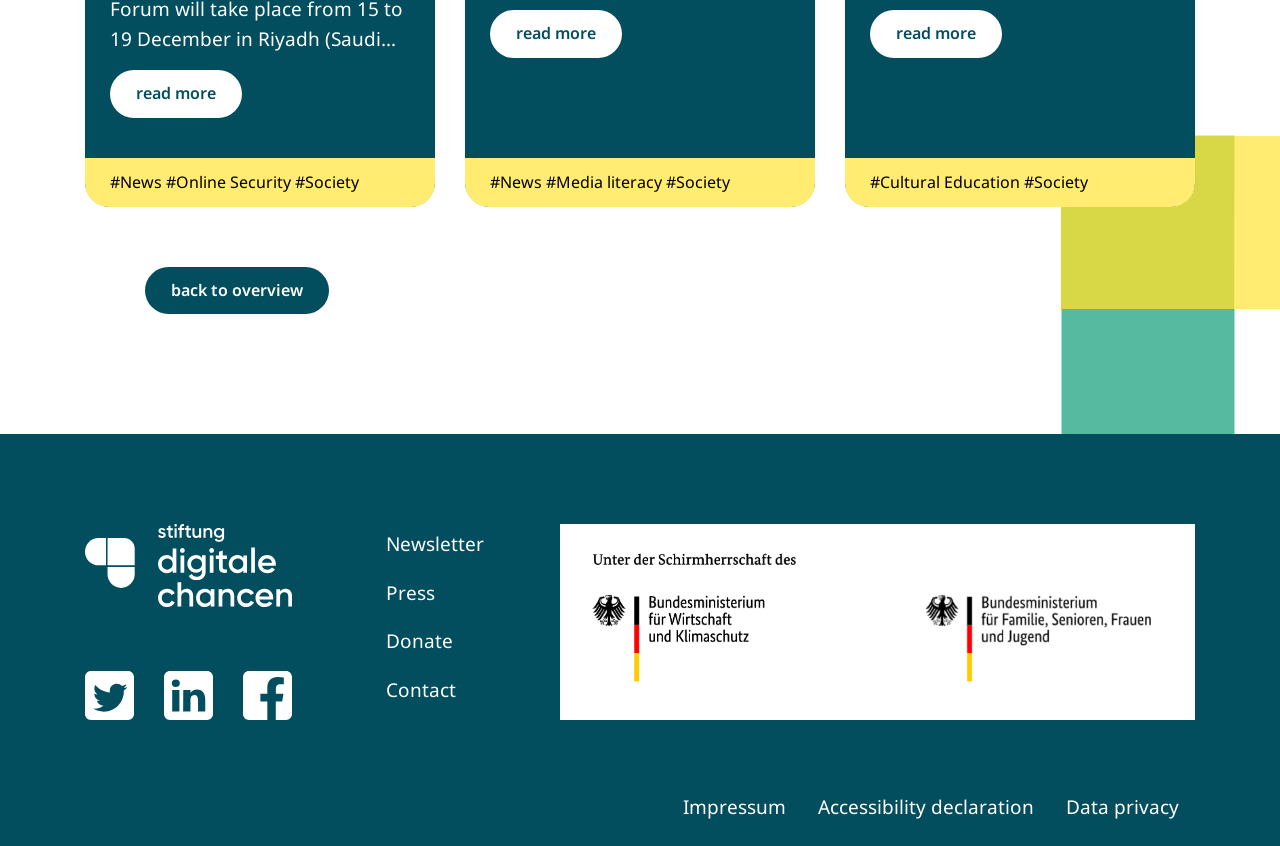Please find the bounding box coordinates of the element that must be clicked to perform the given instruction: "Go to 'News'". The coordinates should be four float numbers from 0 to 1, i.e., [left, top, right, bottom].

[0.086, 0.202, 0.13, 0.228]